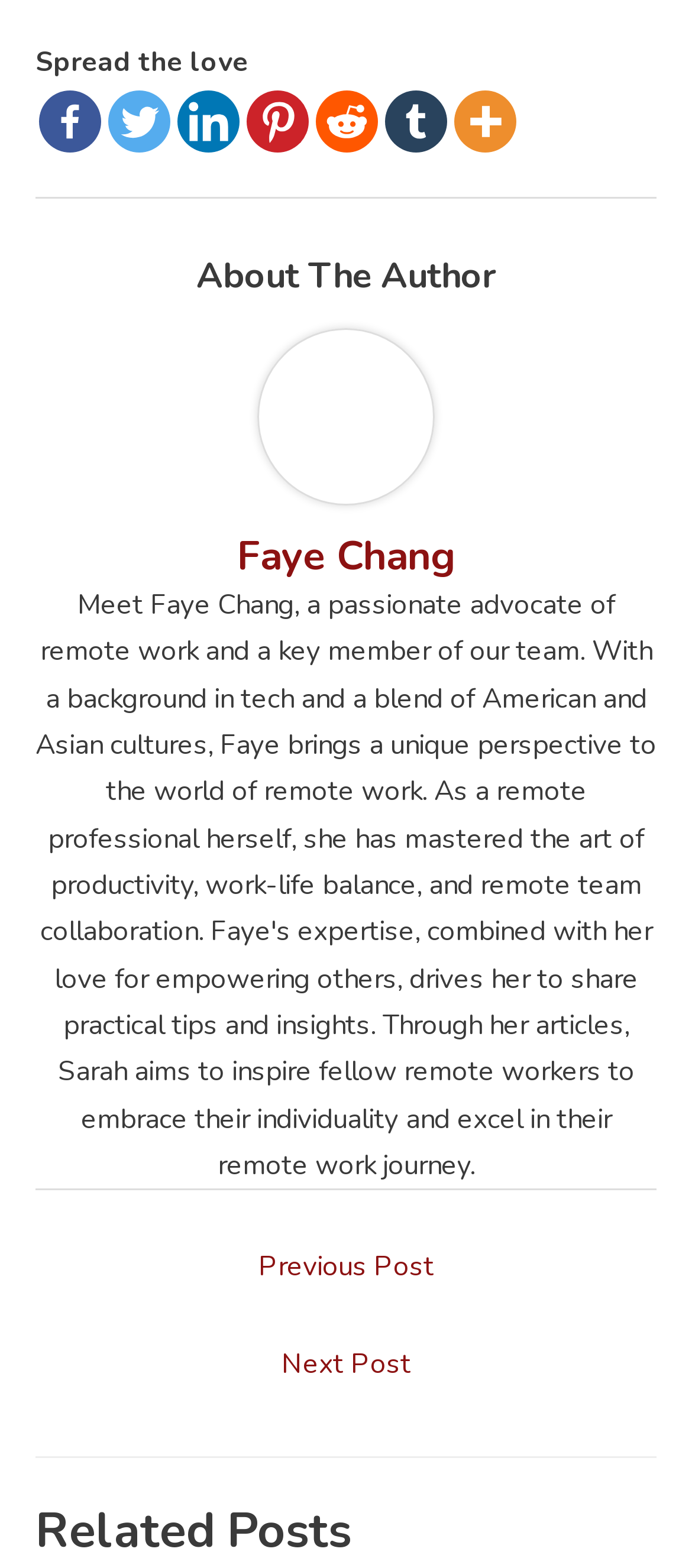Locate the bounding box coordinates of the clickable part needed for the task: "Share on Facebook".

[0.056, 0.058, 0.146, 0.098]